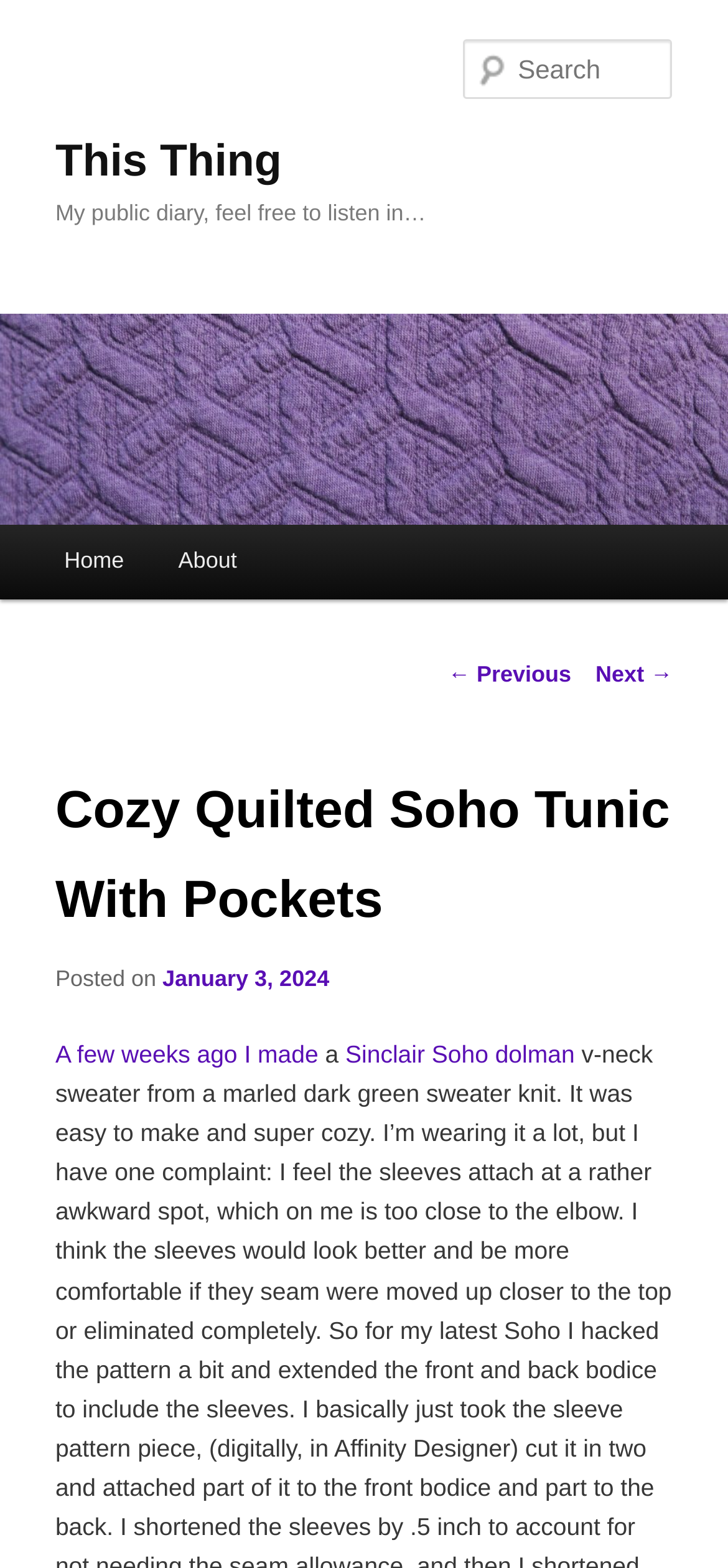Provide the bounding box coordinates of the section that needs to be clicked to accomplish the following instruction: "read the post about Sinclair Soho dolman."

[0.474, 0.663, 0.789, 0.681]